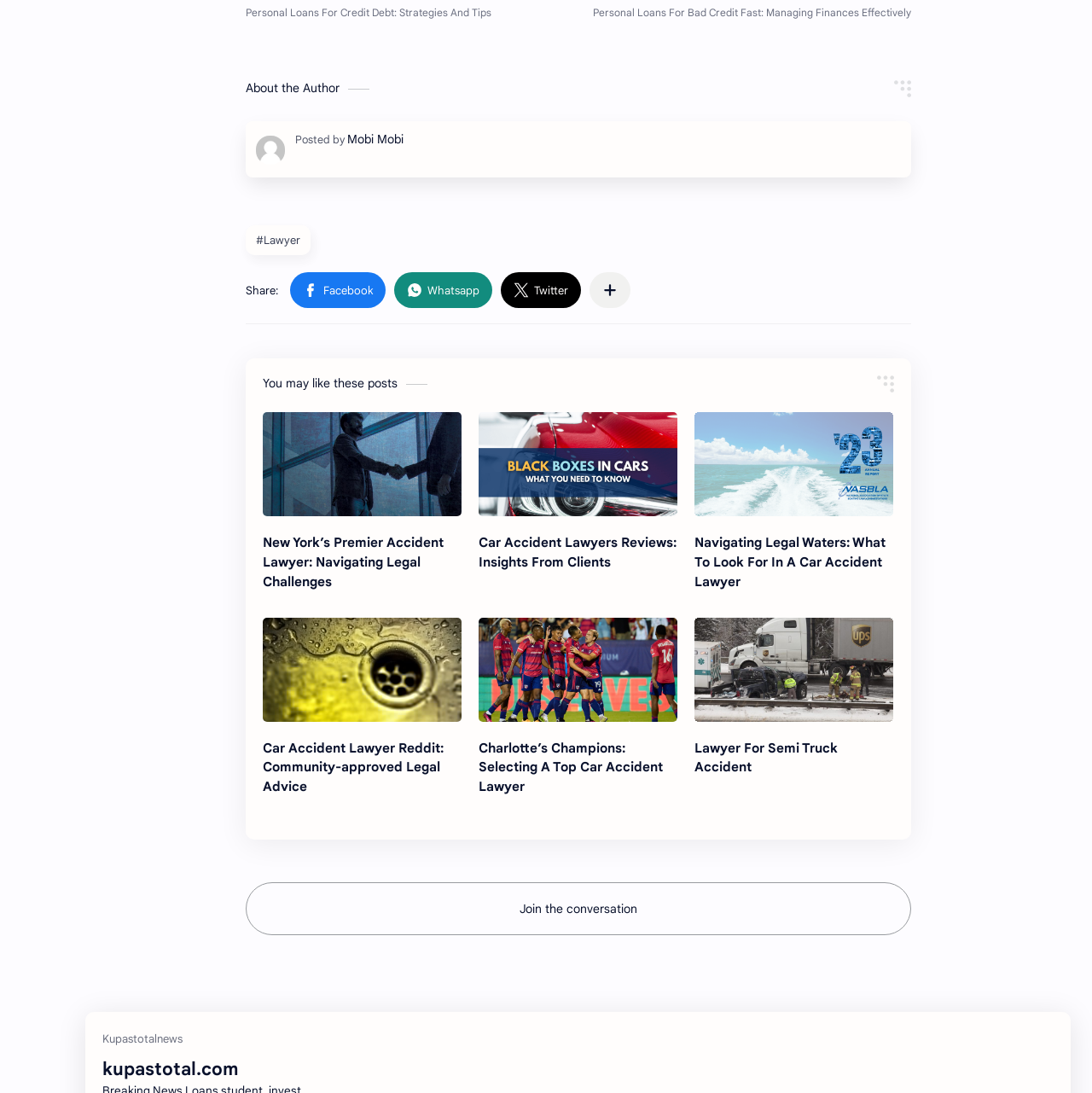Please determine the bounding box coordinates of the element's region to click in order to carry out the following instruction: "Read the post about New York’s Premier Accident Lawyer". The coordinates should be four float numbers between 0 and 1, i.e., [left, top, right, bottom].

[0.24, 0.377, 0.422, 0.473]